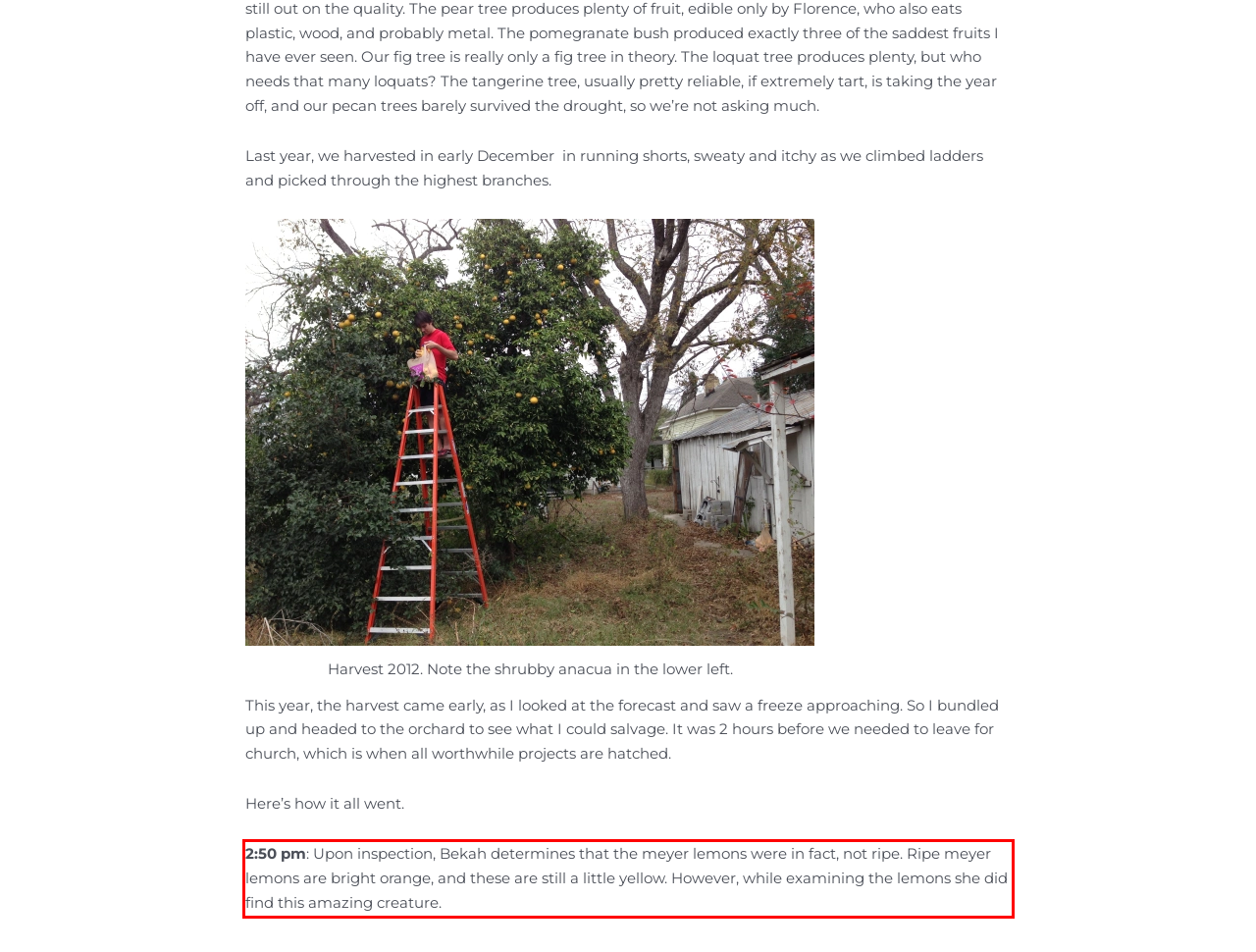Please perform OCR on the text content within the red bounding box that is highlighted in the provided webpage screenshot.

2:50 pm: Upon inspection, Bekah determines that the meyer lemons were in fact, not ripe. Ripe meyer lemons are bright orange, and these are still a little yellow. However, while examining the lemons she did find this amazing creature.